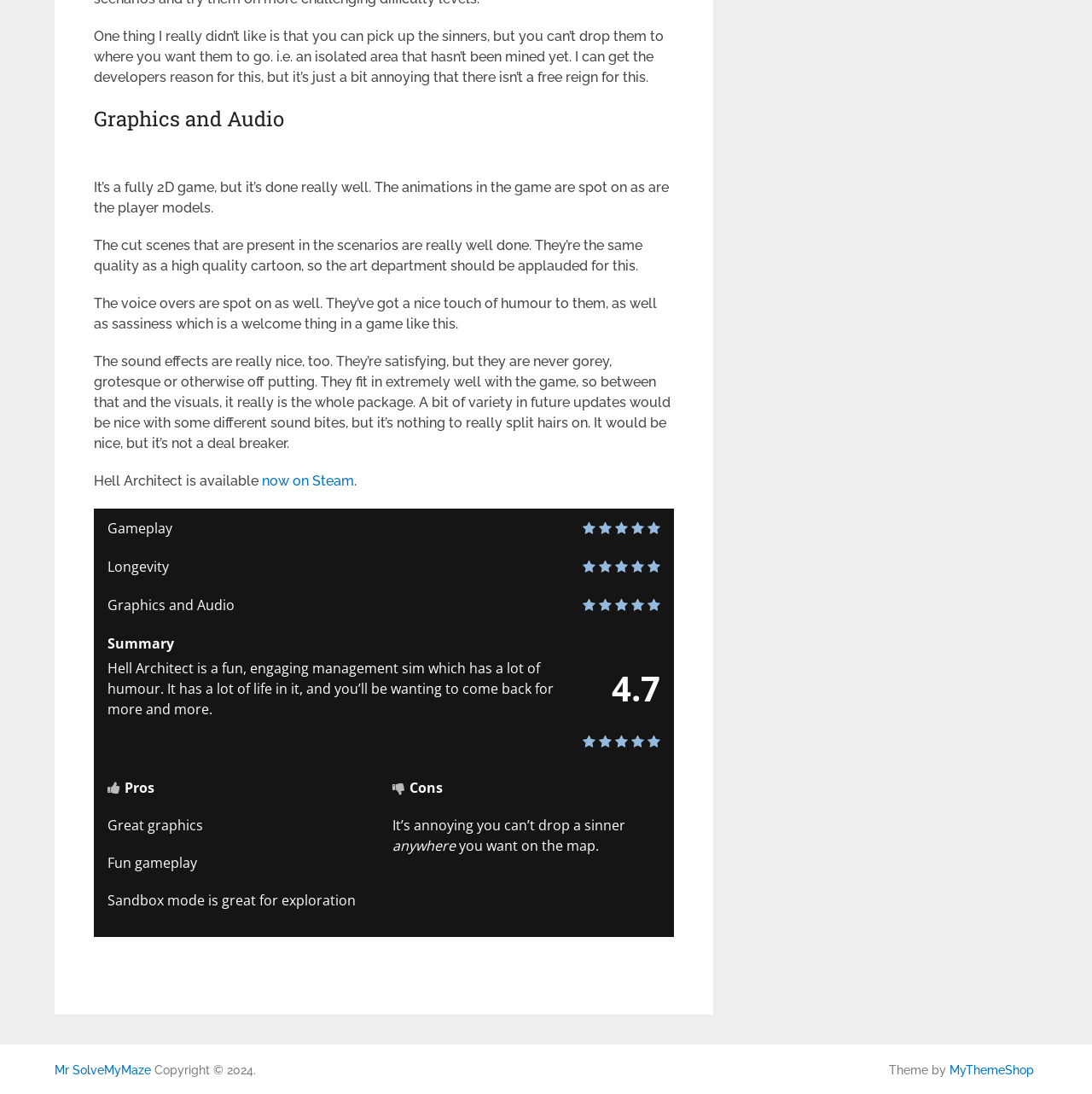Please provide a comprehensive response to the question below by analyzing the image: 
What is the rating of Hell Architect?

The rating of Hell Architect can be found at the bottom of the webpage, where it says '4.7' in a separate section.